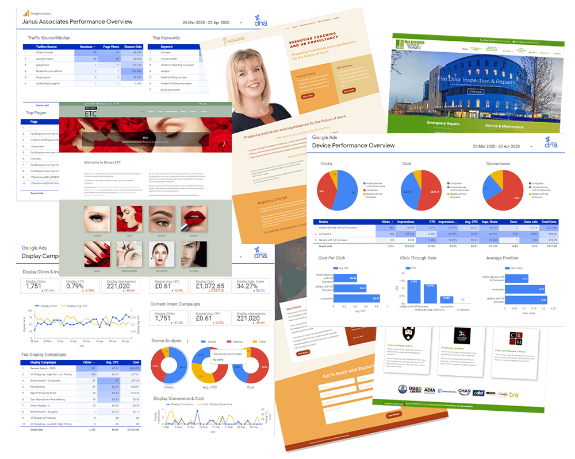Give a one-word or one-phrase response to the question:
What is the tone of the portrait of the smiling woman?

Friendly and approachable